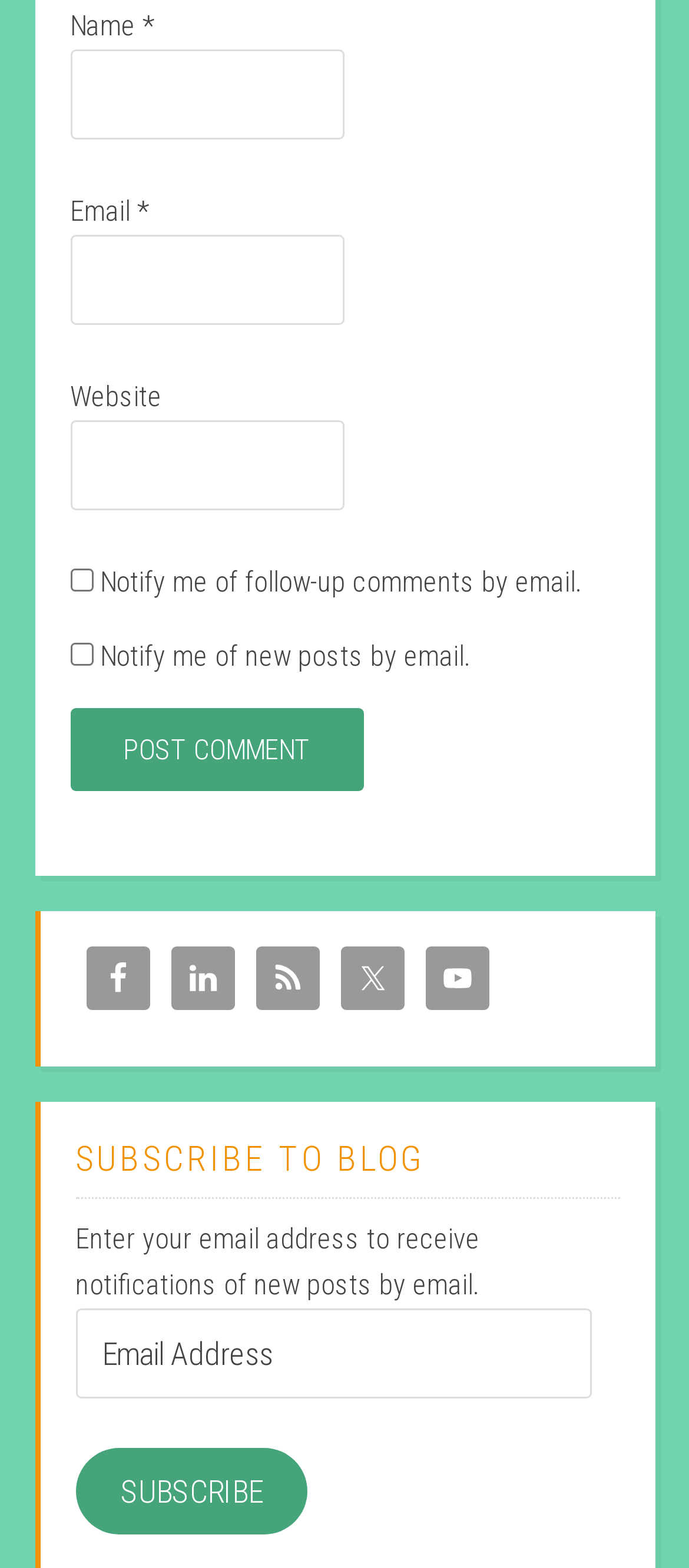Provide the bounding box coordinates of the section that needs to be clicked to accomplish the following instruction: "Input your email address."

[0.101, 0.15, 0.5, 0.208]